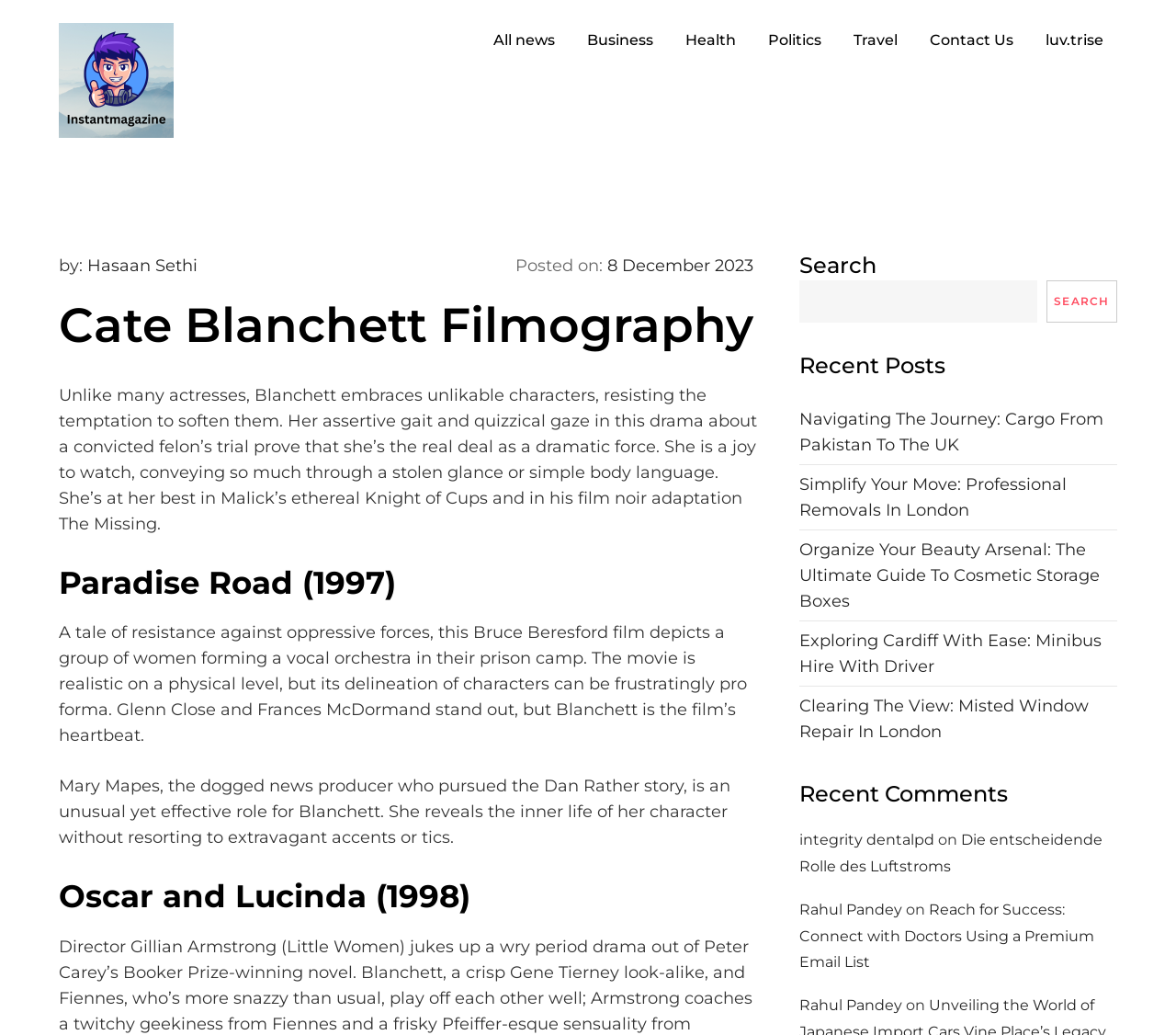Please determine the bounding box coordinates of the clickable area required to carry out the following instruction: "Read the article about Cate Blanchett's filmography". The coordinates must be four float numbers between 0 and 1, represented as [left, top, right, bottom].

[0.05, 0.282, 0.649, 0.347]